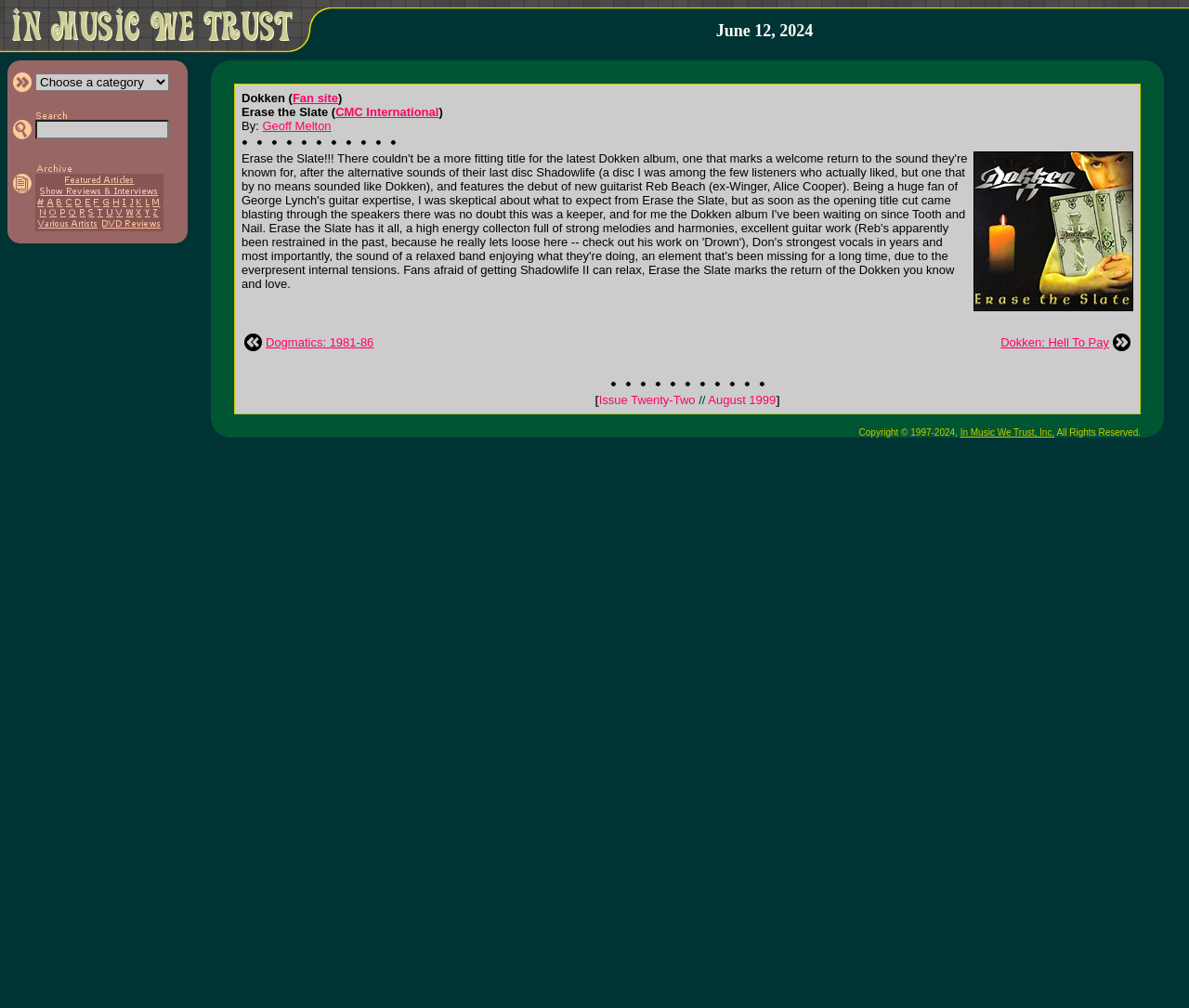Specify the bounding box coordinates of the element's area that should be clicked to execute the given instruction: "Book the Auschwitz tour from Lodz". The coordinates should be four float numbers between 0 and 1, i.e., [left, top, right, bottom].

None